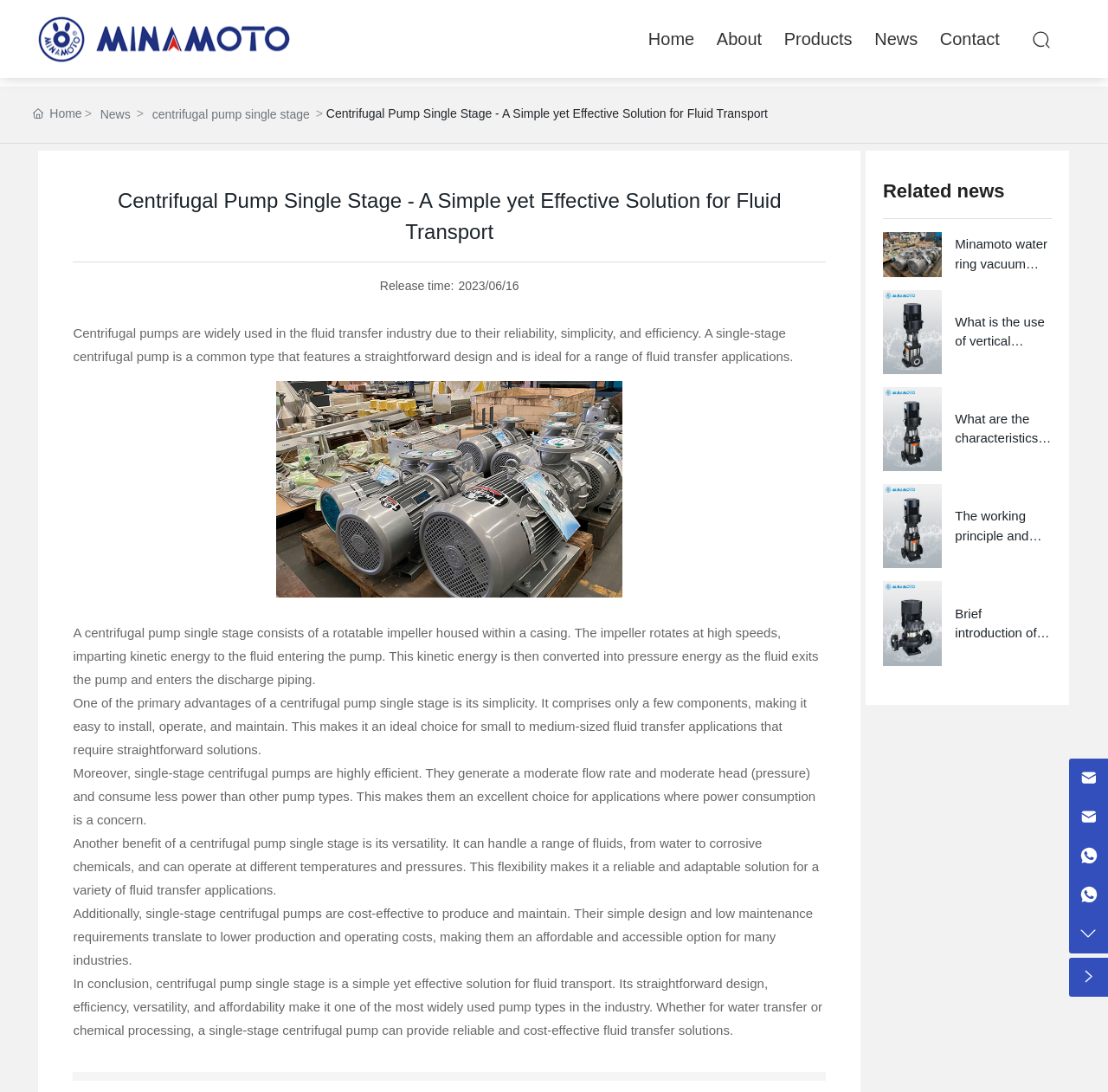What is the main topic of this webpage?
Can you provide a detailed and comprehensive answer to the question?

Based on the webpage content, the main topic is centrifugal pumps, specifically single-stage centrifugal pumps, which are widely used in the fluid transfer industry due to their reliability, simplicity, and efficiency.